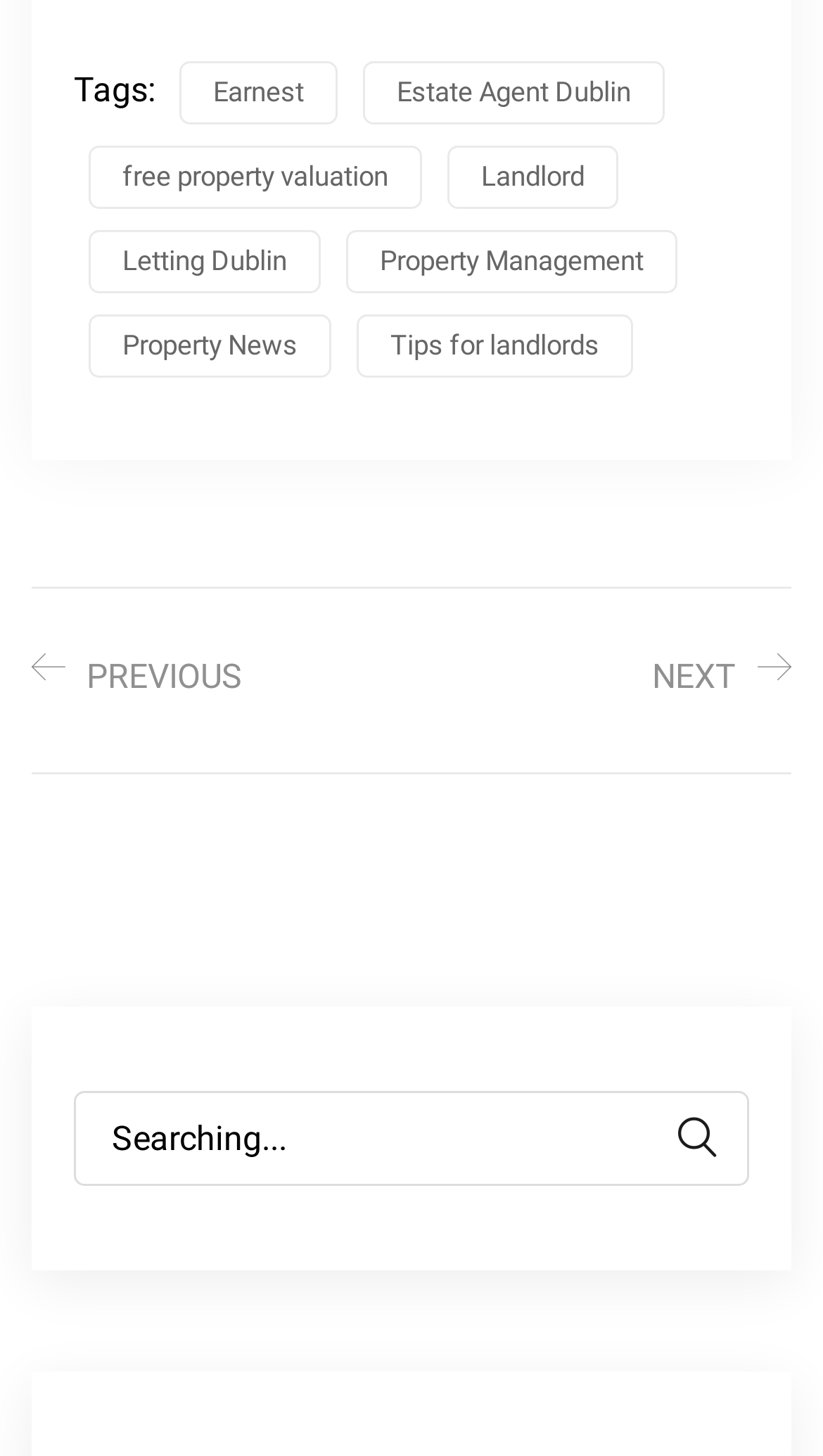Please identify the bounding box coordinates for the region that you need to click to follow this instruction: "Browse the 'POPULAR' tab".

None